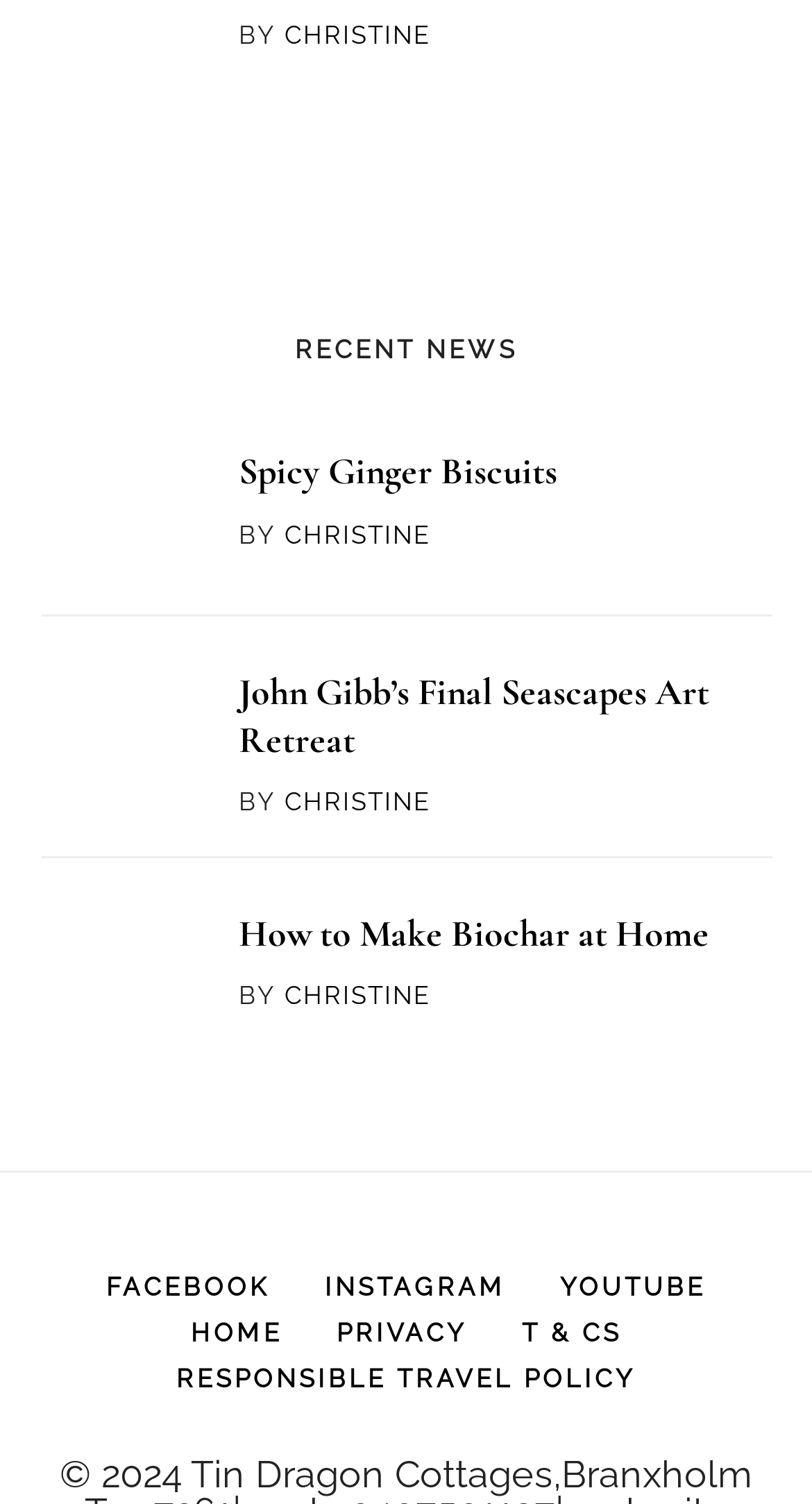Use a single word or phrase to respond to the question:
What is the last link in the navigation section?

RESPONSIBLE TRAVEL POLICY